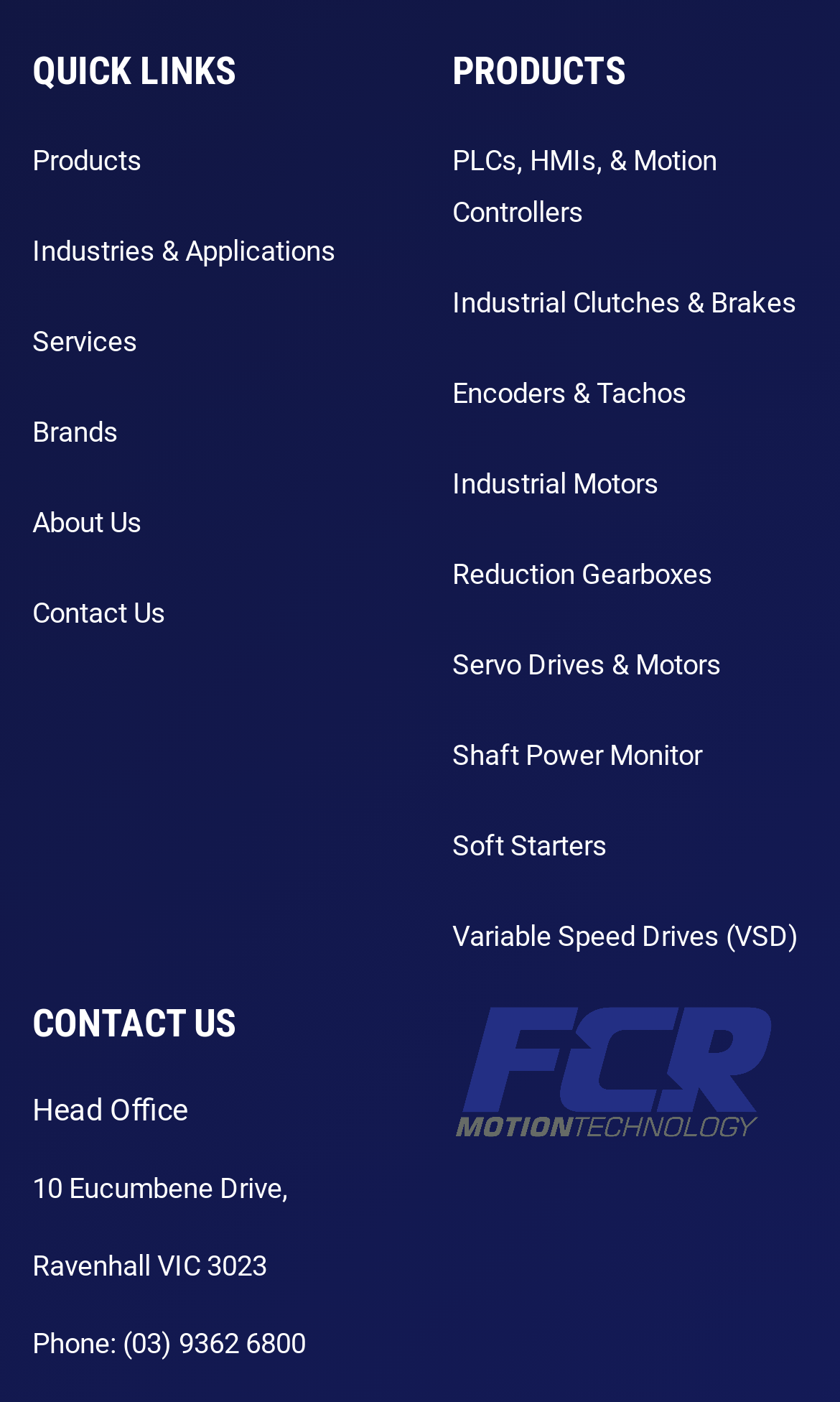Specify the bounding box coordinates of the region I need to click to perform the following instruction: "view consultancy". The coordinates must be four float numbers in the range of 0 to 1, i.e., [left, top, right, bottom].

None